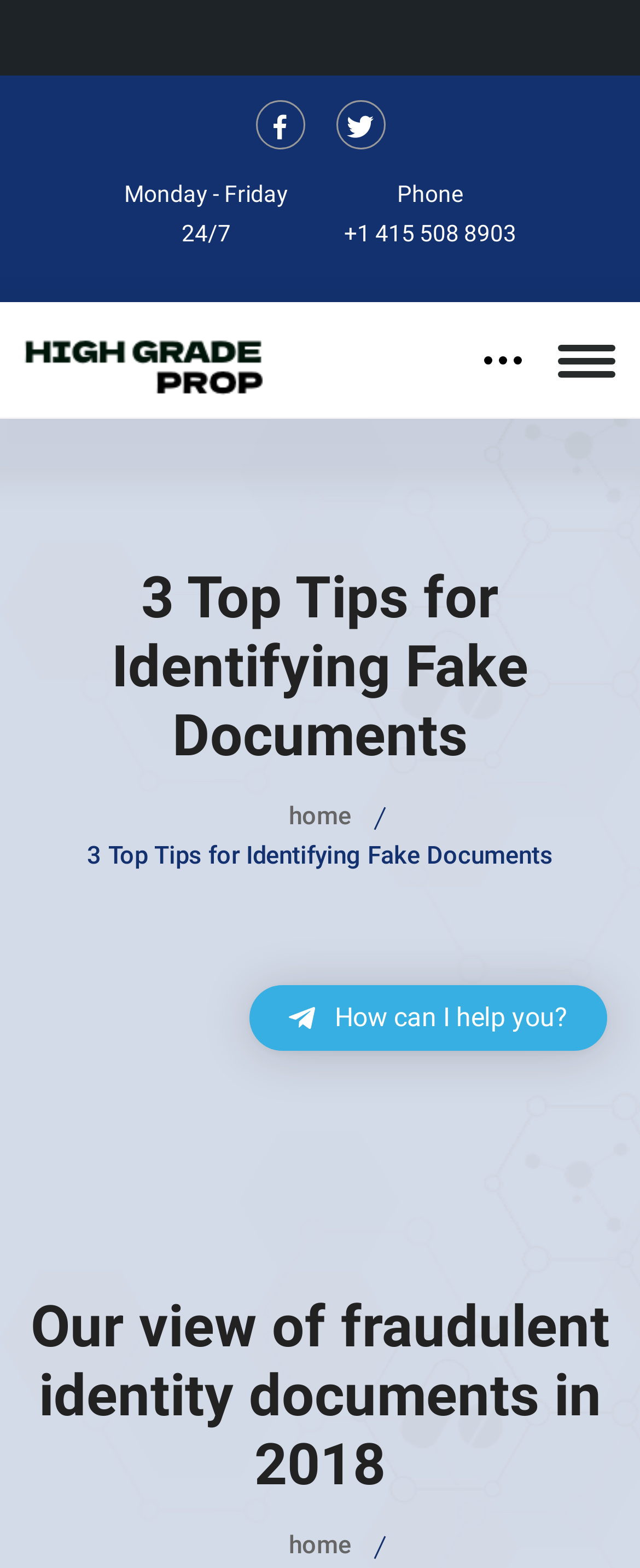Provide a brief response in the form of a single word or phrase:
What is the topic of the first article?

Fake Documents